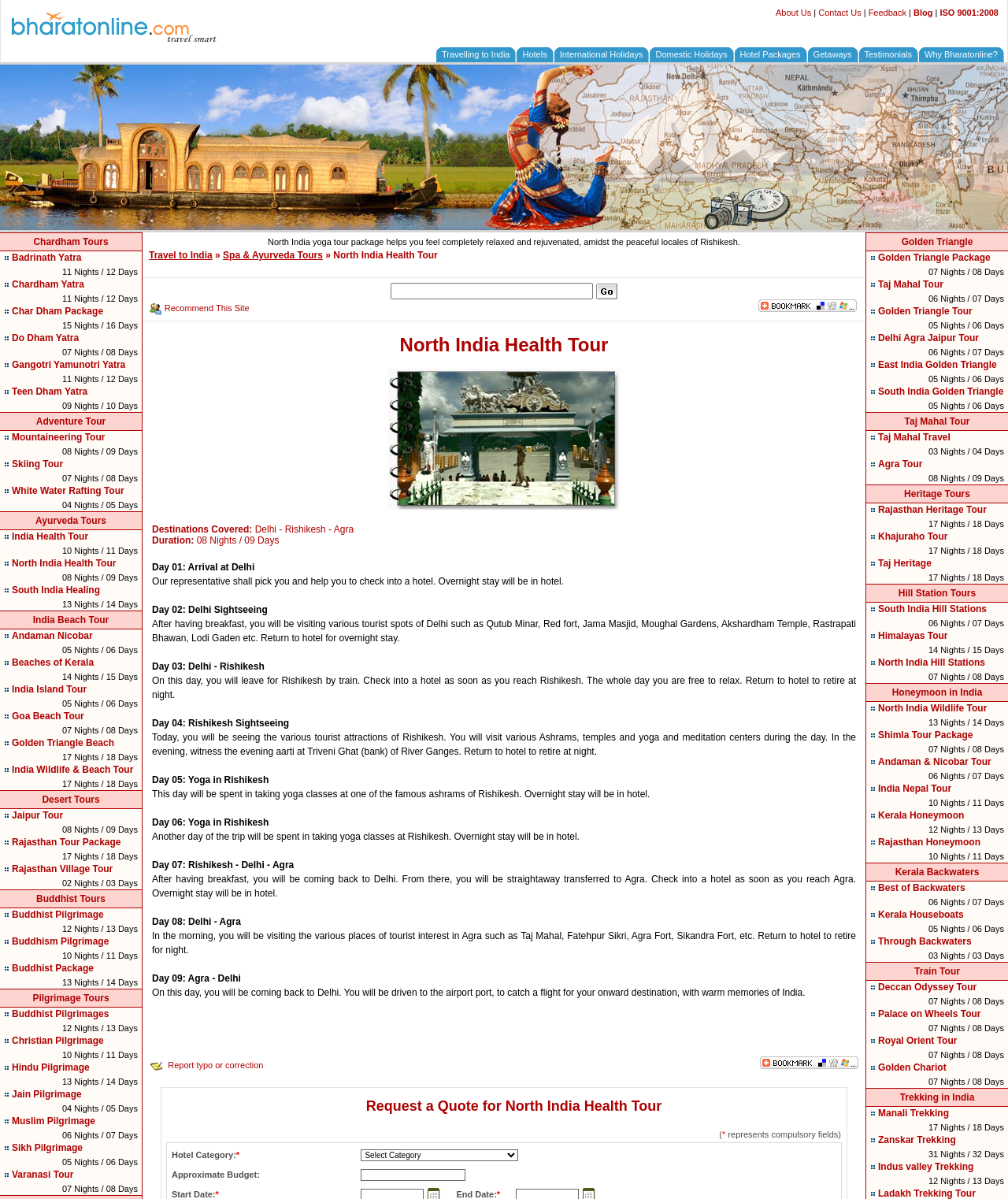Highlight the bounding box coordinates of the element you need to click to perform the following instruction: "Learn about Chardham Tours."

[0.033, 0.197, 0.107, 0.206]